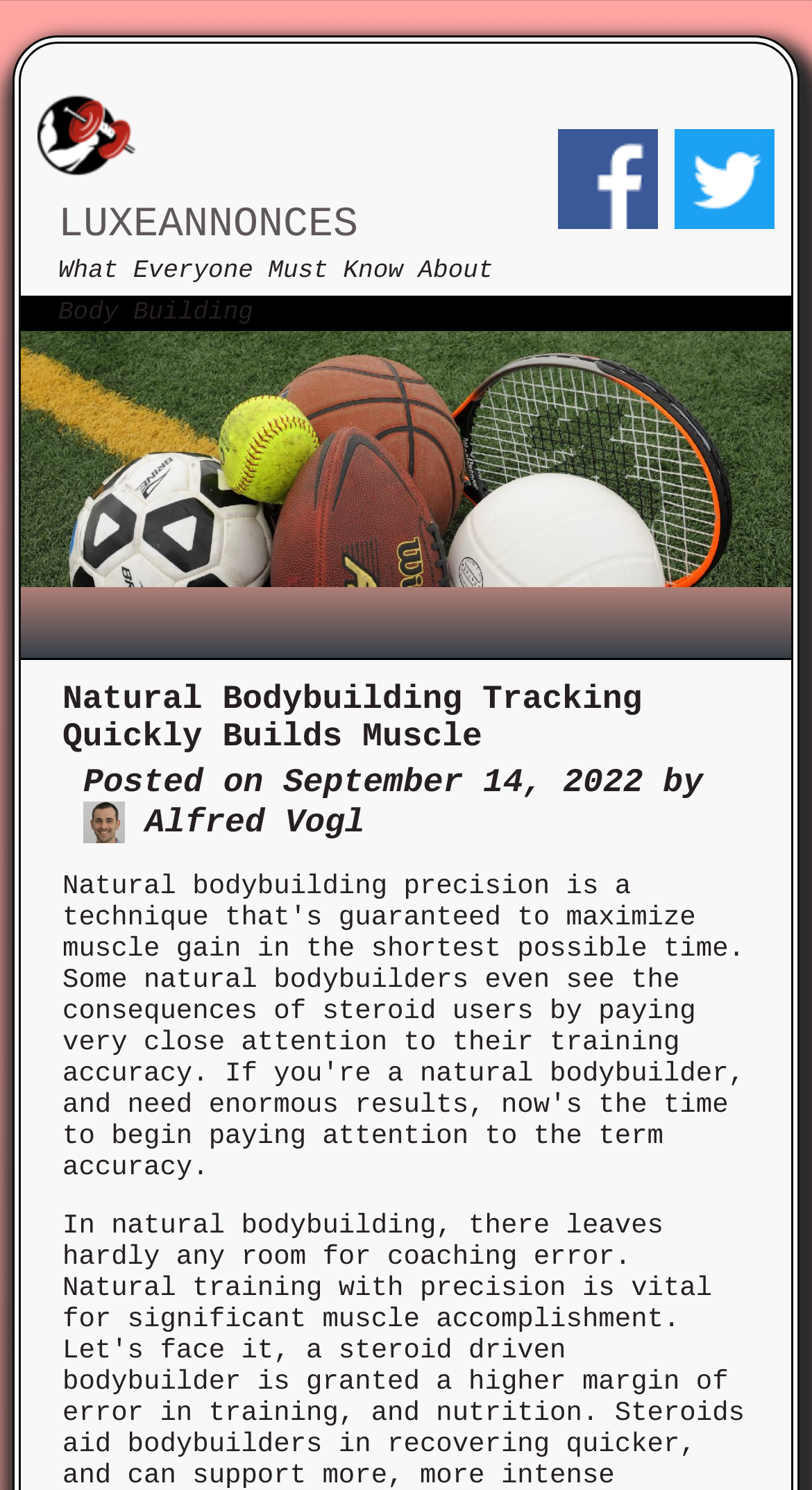Identify and extract the main heading from the webpage.

Natural Bodybuilding Tracking Quickly Builds Muscle